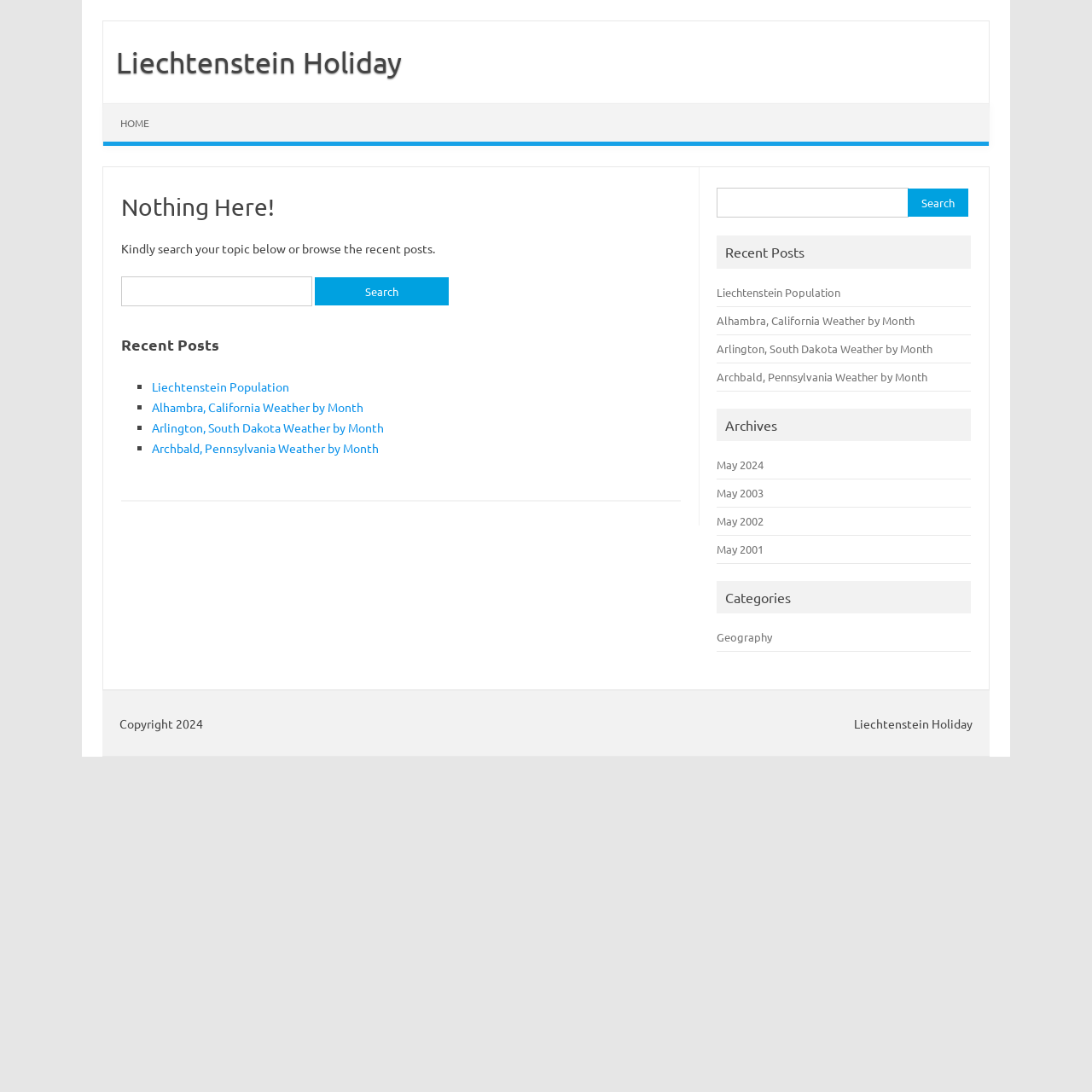Determine the bounding box coordinates of the region that needs to be clicked to achieve the task: "Search for a topic".

[0.111, 0.253, 0.623, 0.286]